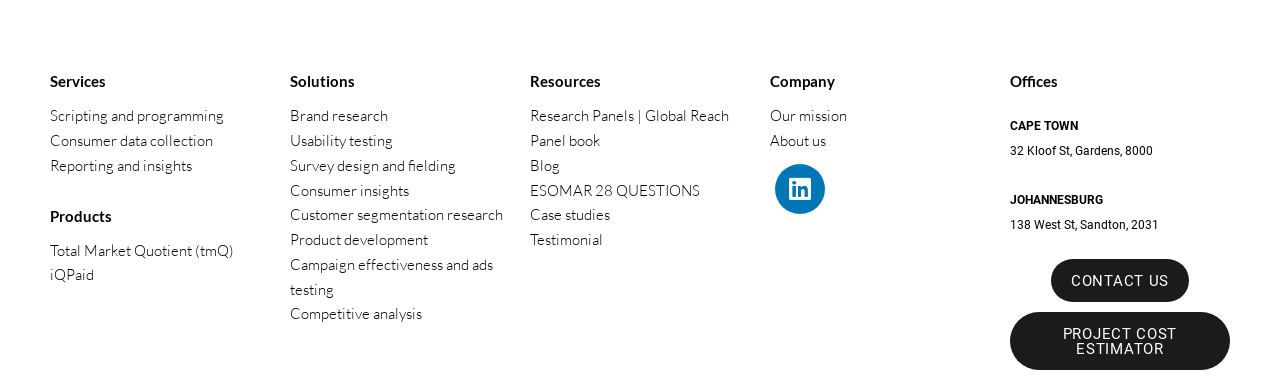What is the second product listed?
Please use the visual content to give a single word or phrase answer.

iQPaid